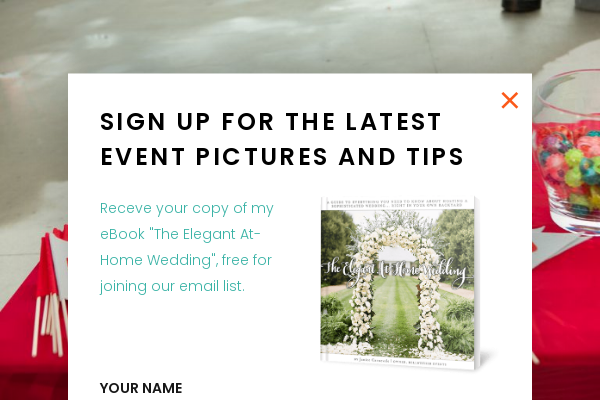Present a detailed portrayal of the image.

The image features a promotional message encouraging users to sign up for updates on the latest event pictures and tips. It highlights the offer of a free eBook titled "The Elegant At-Home Wedding," which is visually presented next to the text, showcasing a beautifully decorated garden entrance adorned with flowers. Below the promotional content, there are fields for entering a name and email address, inviting interested individuals to join the email list. The background hints at a festive setting, with red decorations suggesting a wedding or special event atmosphere.